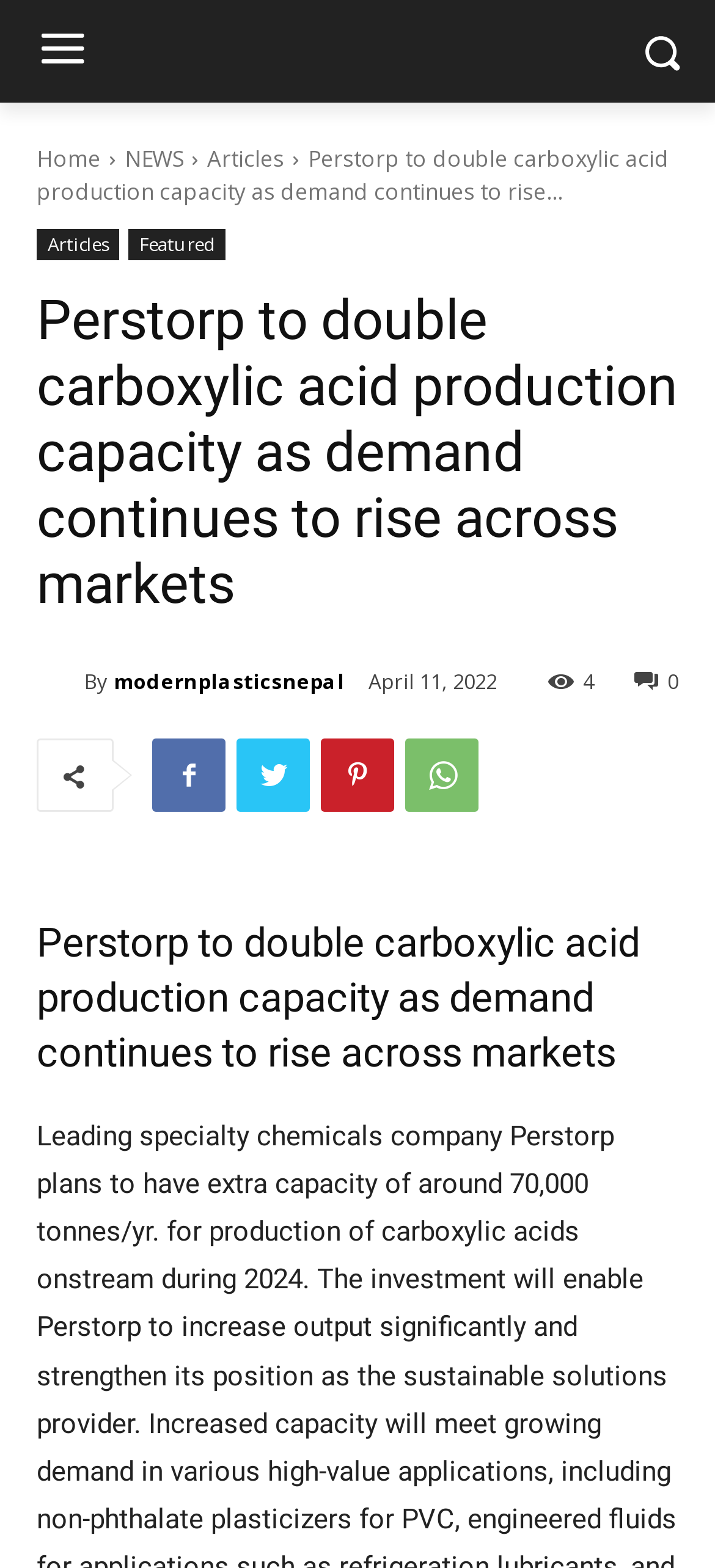Can you specify the bounding box coordinates for the region that should be clicked to fulfill this instruction: "Read the article title".

[0.051, 0.183, 0.949, 0.394]